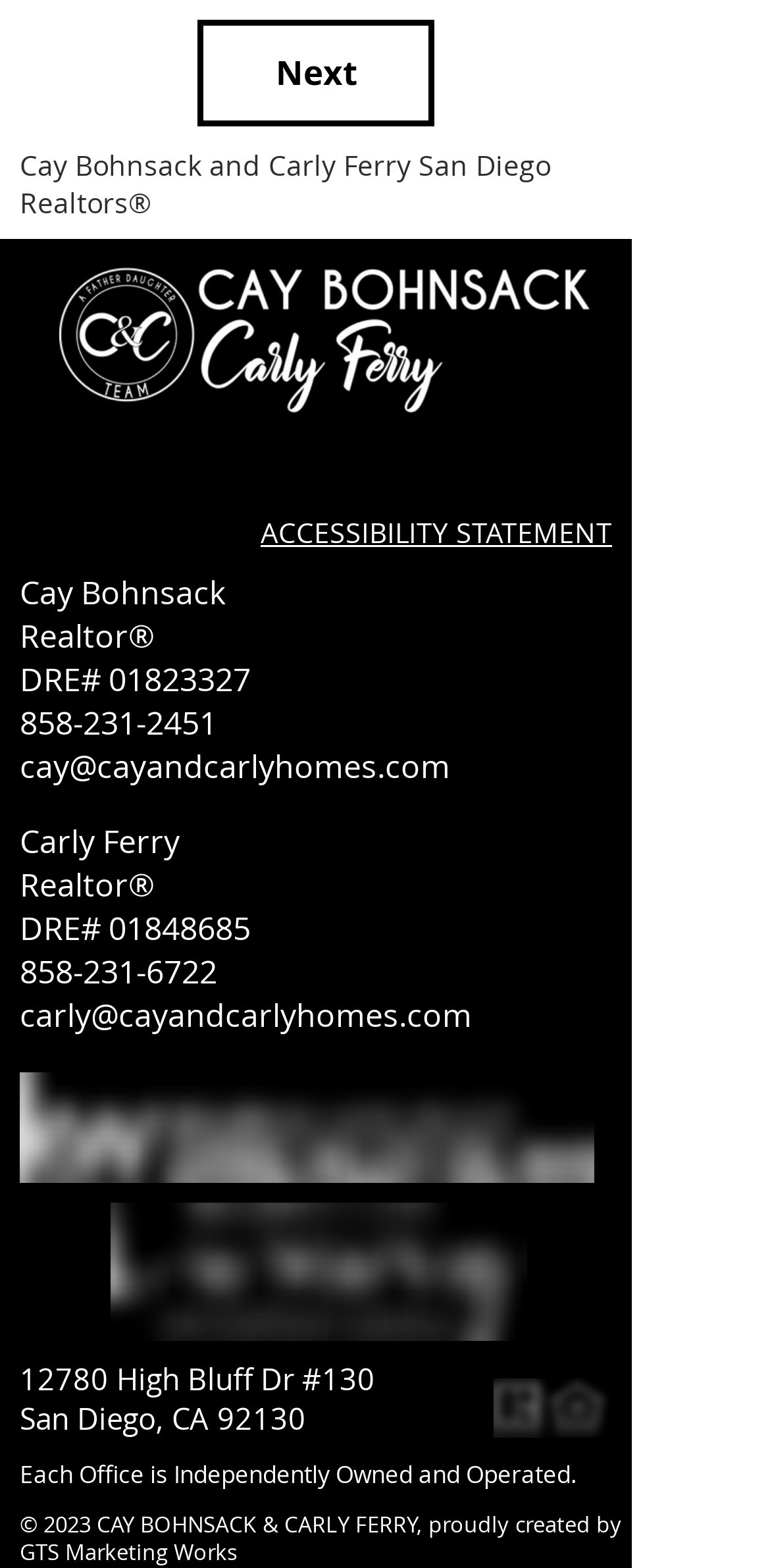Give a concise answer of one word or phrase to the question: 
What is the address of the realty office?

12780 High Bluff Dr #130, San Diego, CA 92130